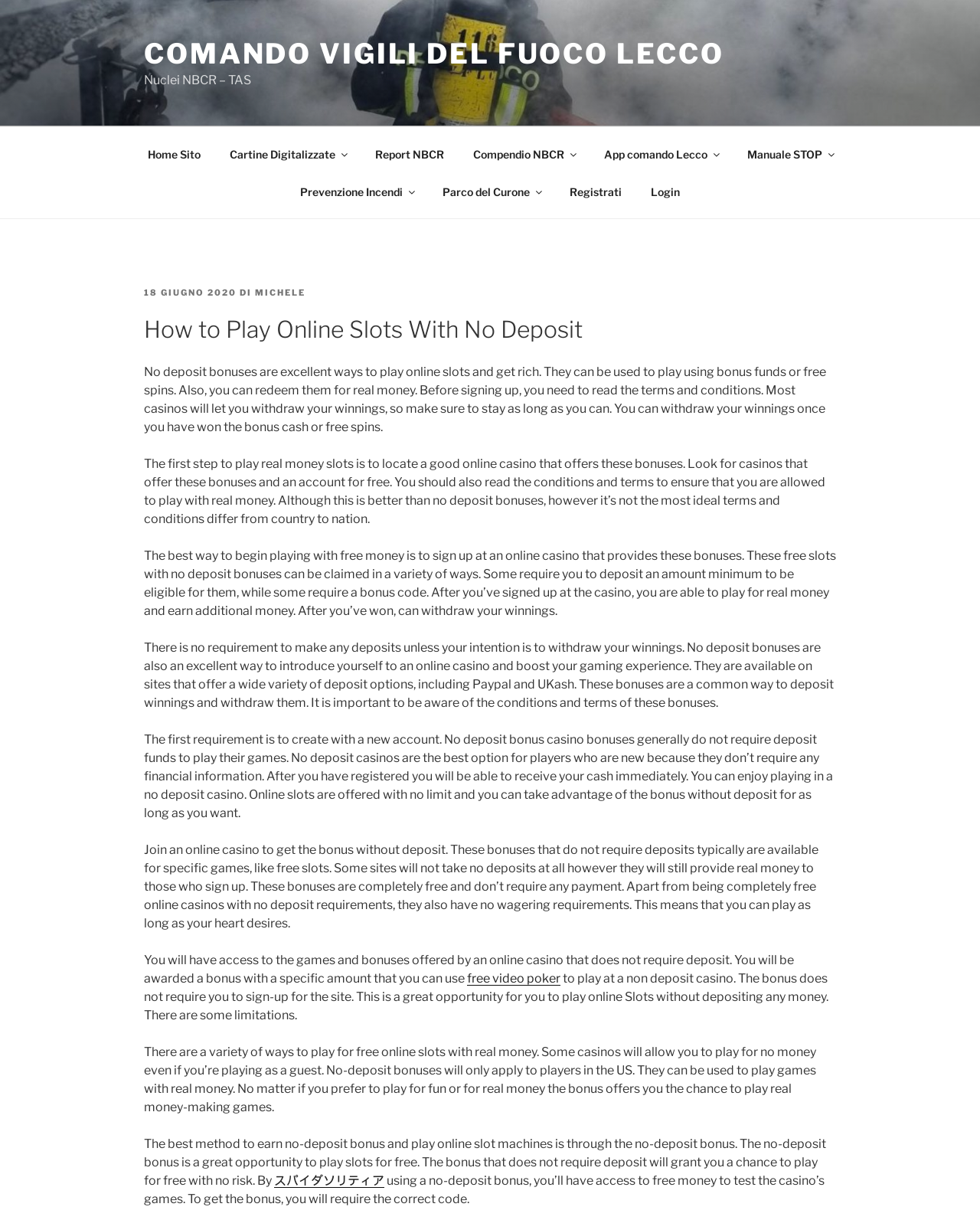Please identify the bounding box coordinates of the element that needs to be clicked to execute the following command: "Click on Home Sito". Provide the bounding box using four float numbers between 0 and 1, formatted as [left, top, right, bottom].

[0.137, 0.111, 0.218, 0.142]